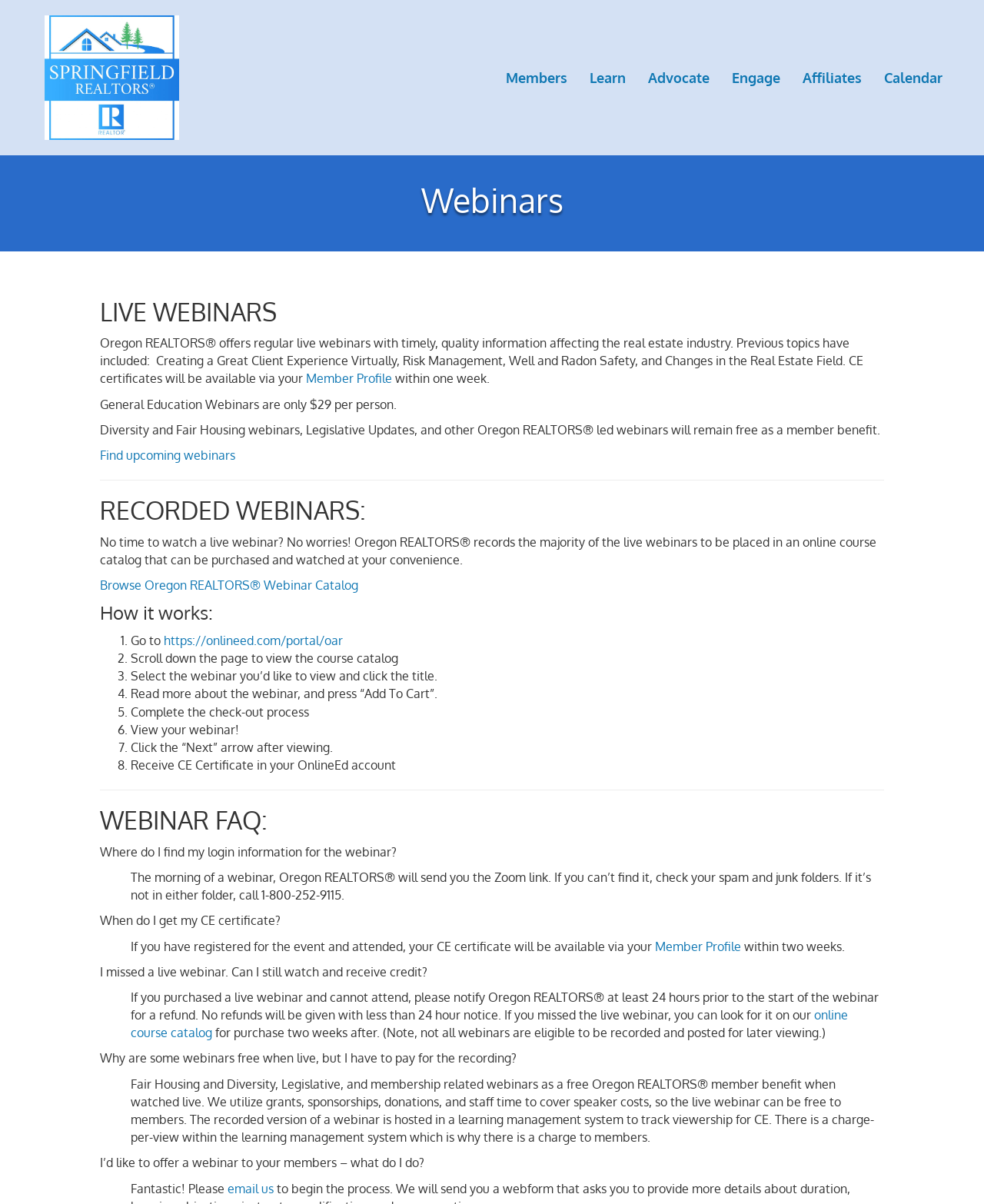Please provide a comprehensive response to the question below by analyzing the image: 
What is the purpose of the separator after 'RECORDED WEBINARS:'?

The separator after 'RECORDED WEBINARS:' is used to visually separate the section about recorded webinars from the previous section about live webinars, making it easier to read and understand the content.